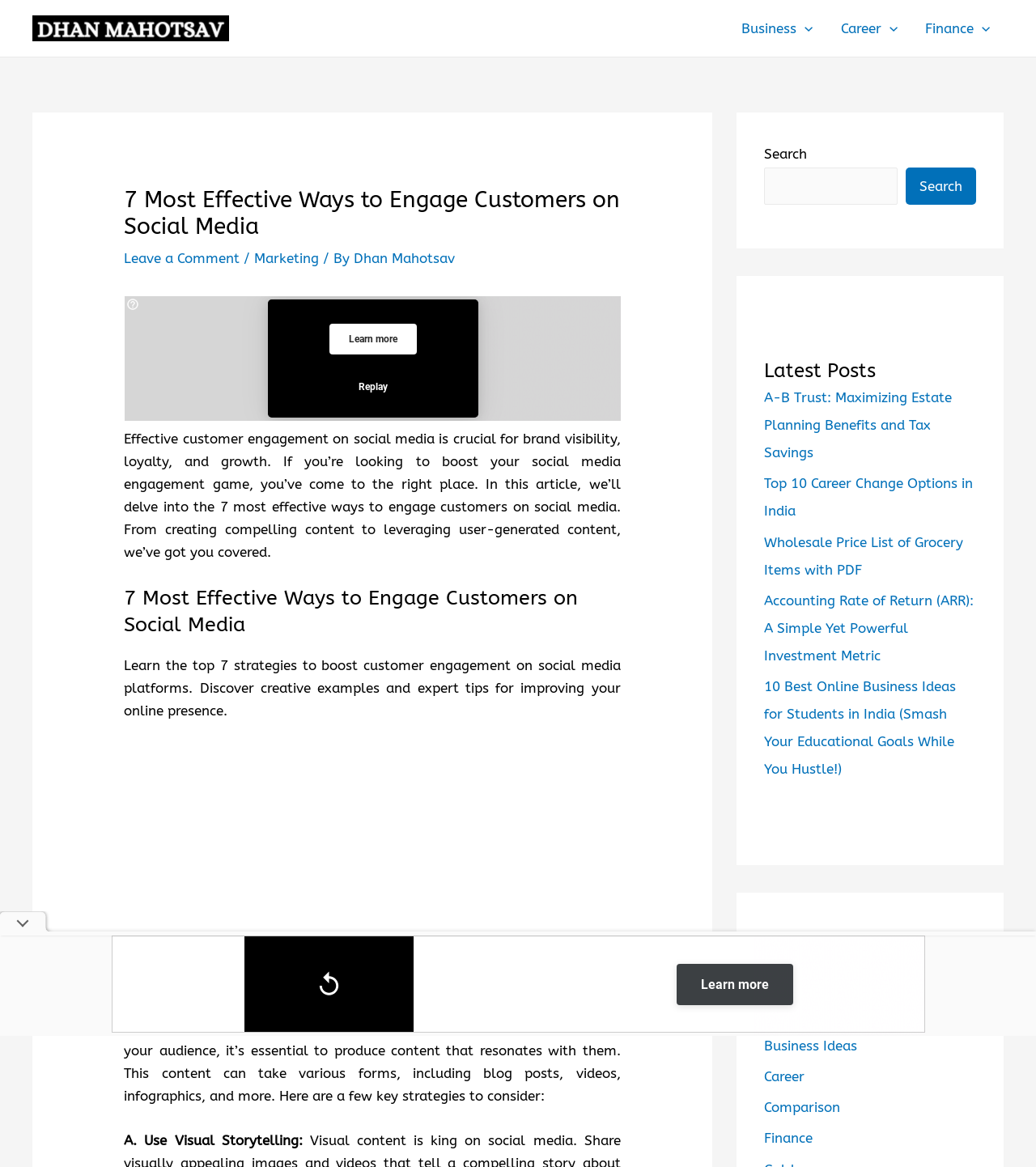Can you give a comprehensive explanation to the question given the content of the image?
What is the logo of the website?

The logo of the website is located at the top left corner of the webpage, and it is an image with the text 'Dhan Mahotsav Logo'.